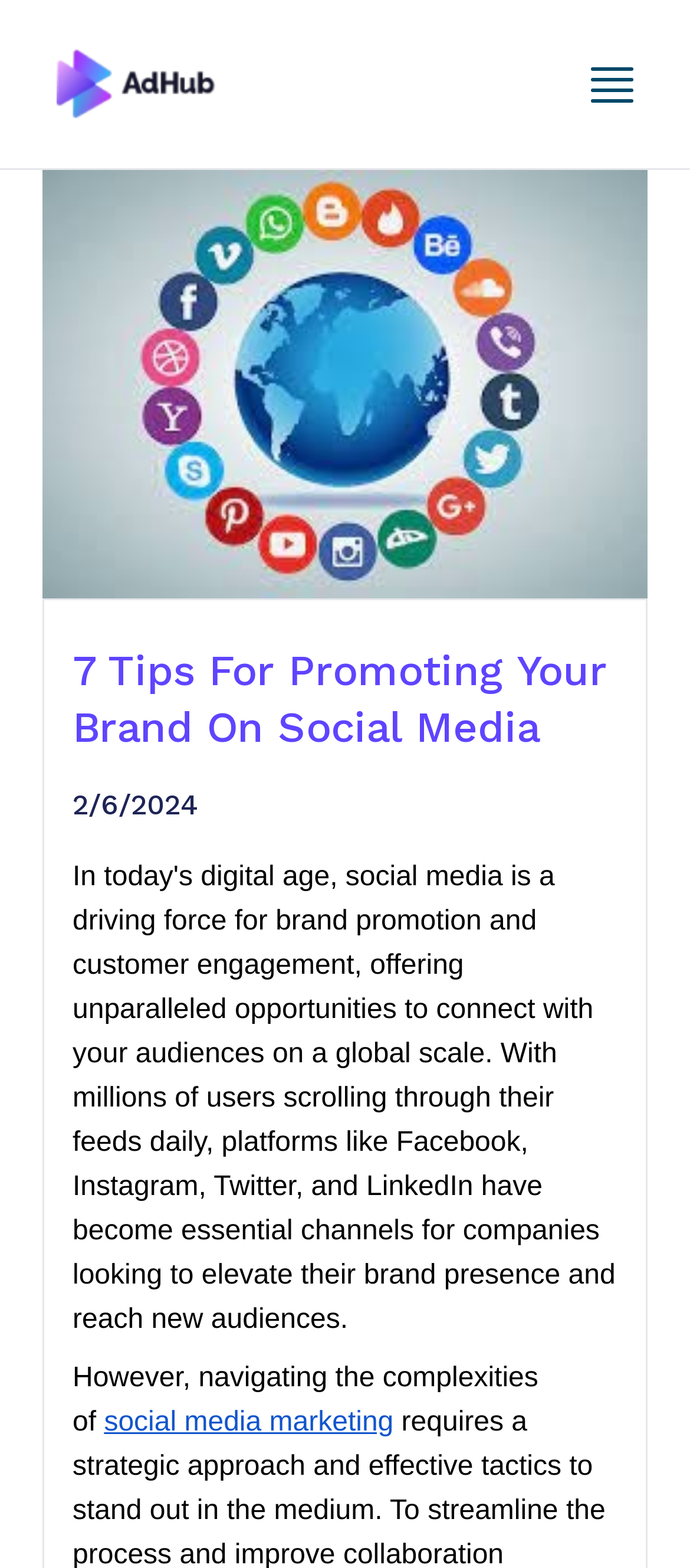How many images are on the top of the webpage?
Look at the image and respond with a one-word or short-phrase answer.

2